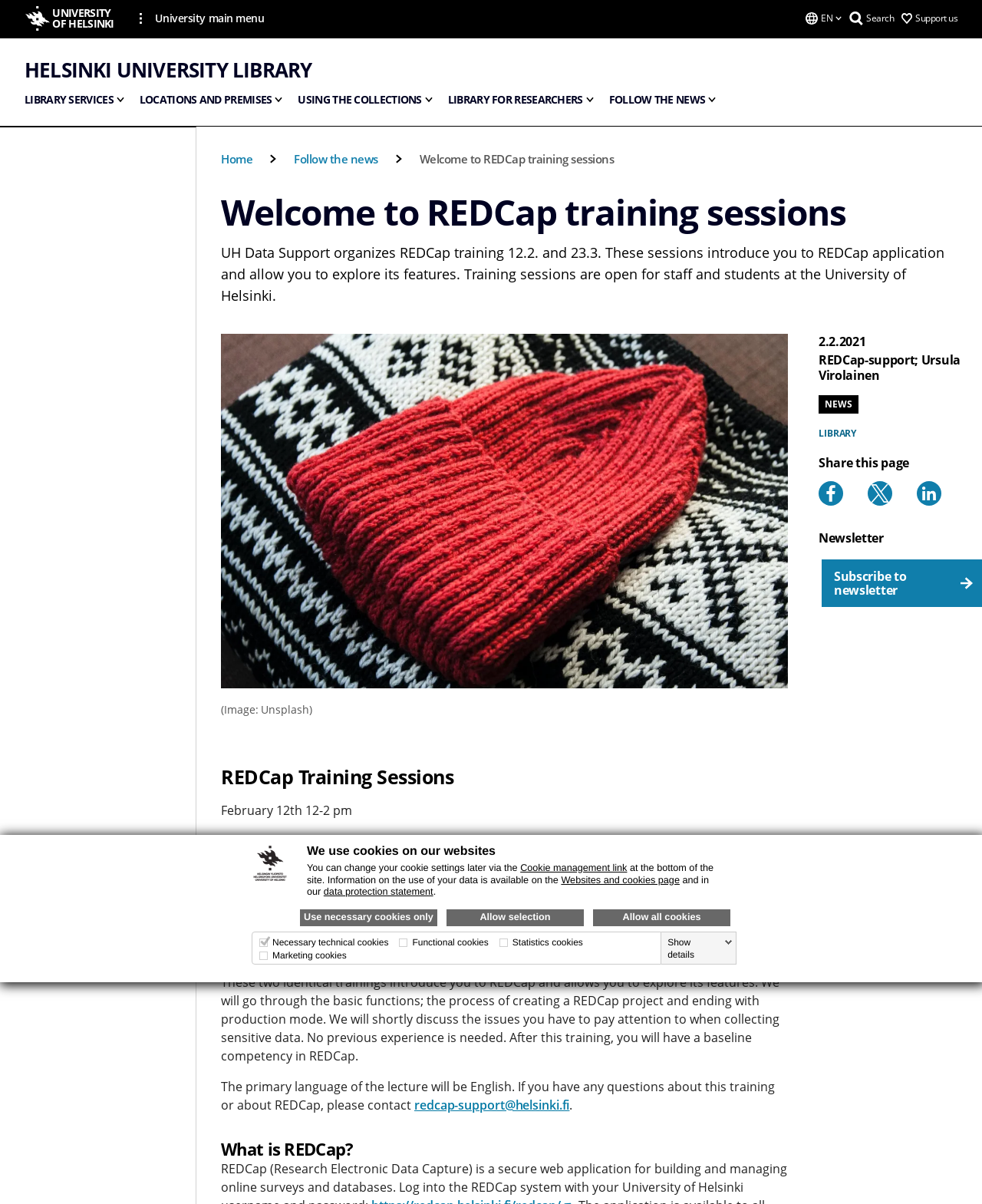Locate the bounding box coordinates of the element you need to click to accomplish the task described by this instruction: "Register for the REDCap training session".

[0.225, 0.717, 0.75, 0.746]